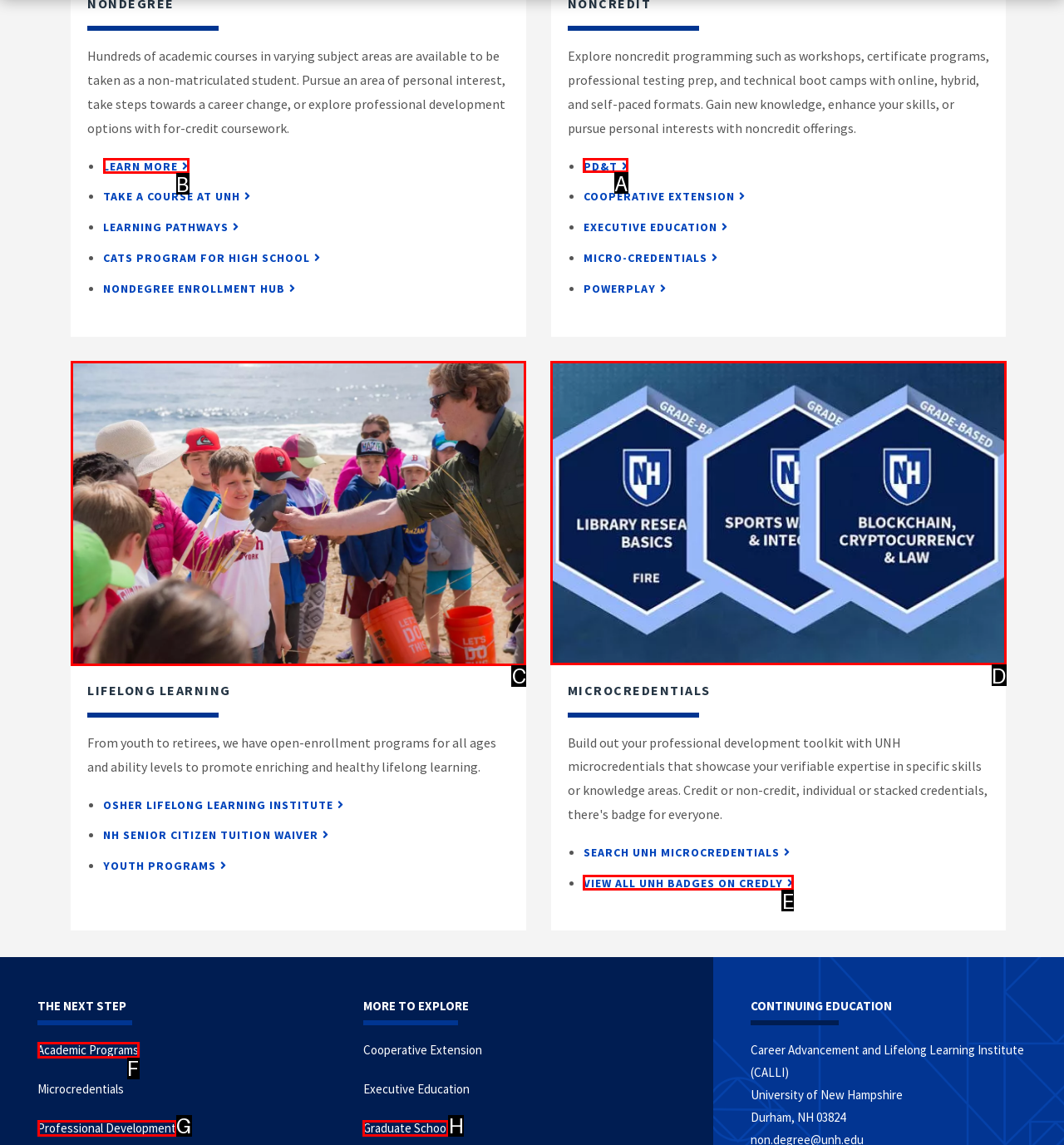Choose the letter that corresponds to the correct button to accomplish the task: Explore noncredit programming
Reply with the letter of the correct selection only.

A